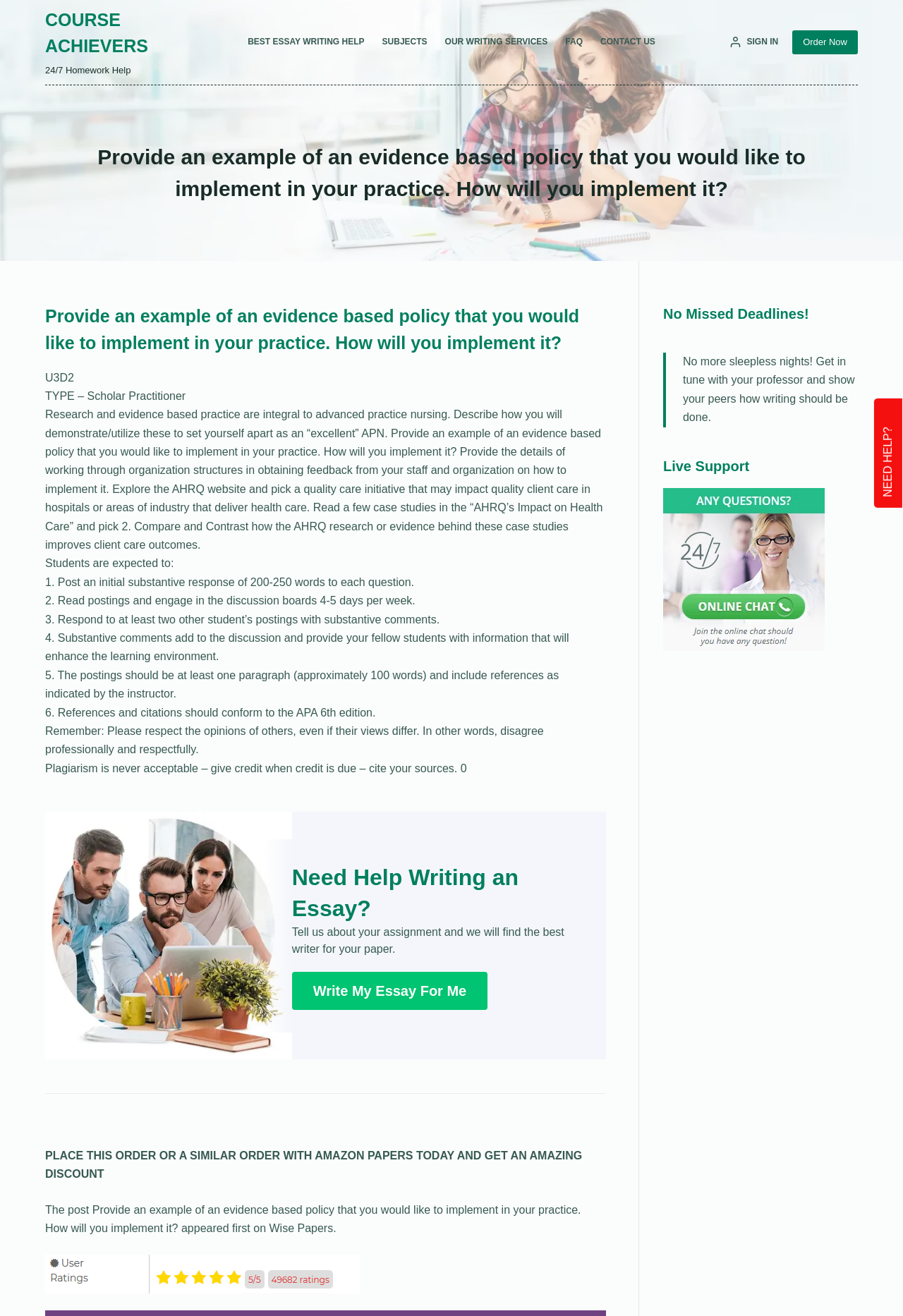Please provide a one-word or phrase answer to the question: 
What is the topic of the essay writing assignment?

Evidence based policy